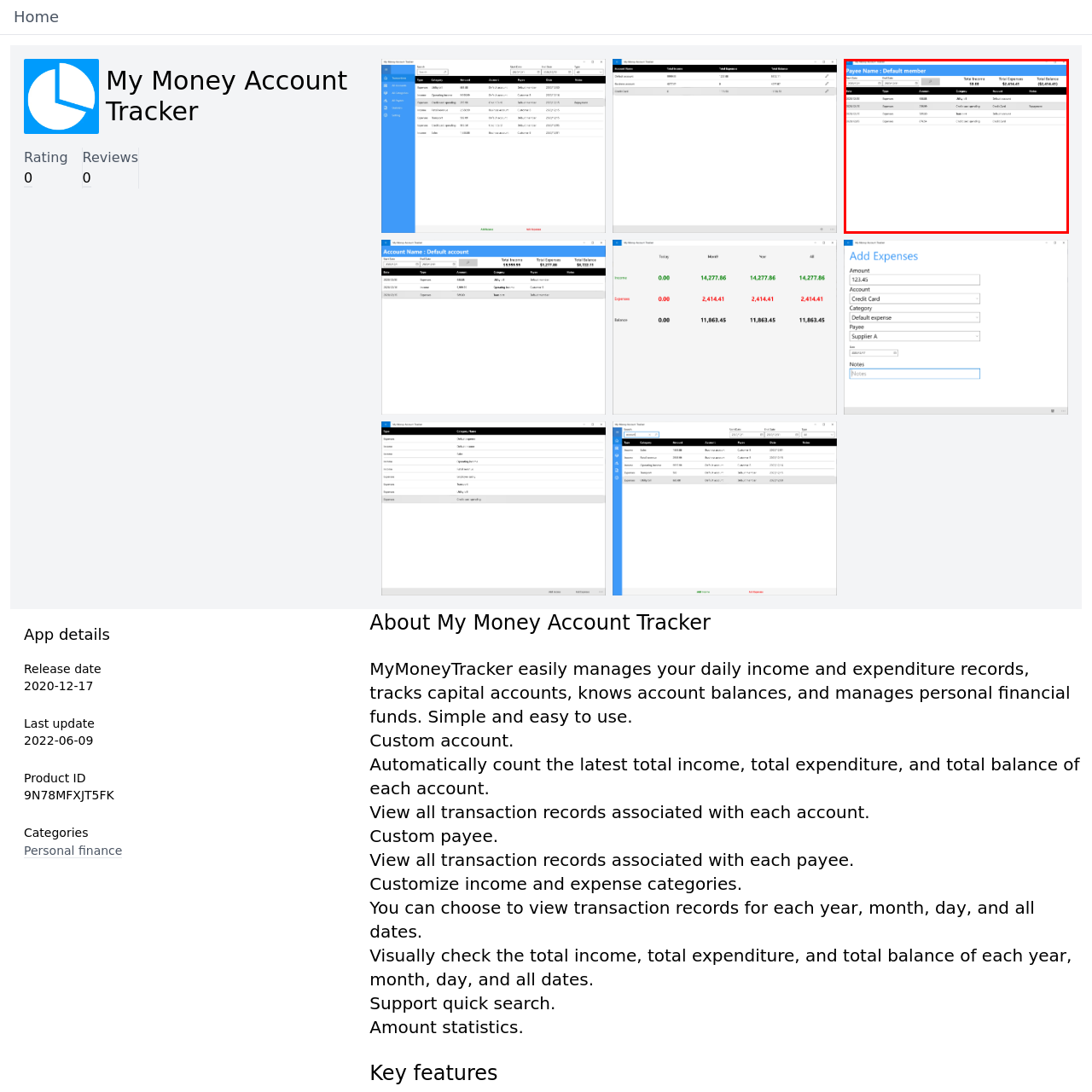Observe the content inside the red rectangle, What is the category of the transaction with narration? 
Give your answer in just one word or phrase.

Ally _